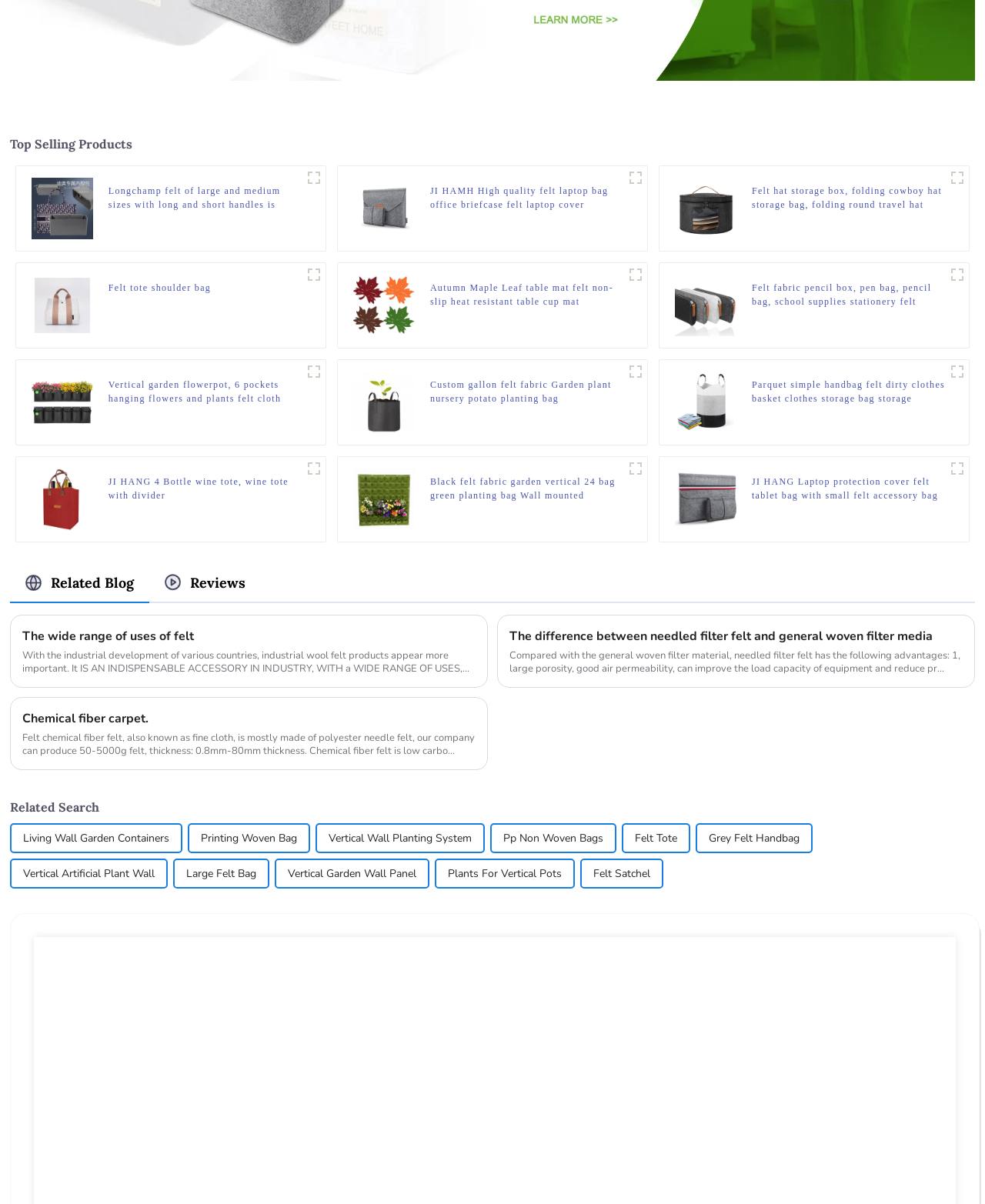Utilize the details in the image to give a detailed response to the question: What is the position of the tenth product on the webpage?

The position of the tenth product is obtained by analyzing the bounding box coordinates of the figure elements. The tenth product is located in the third row and second column of the grid layout.